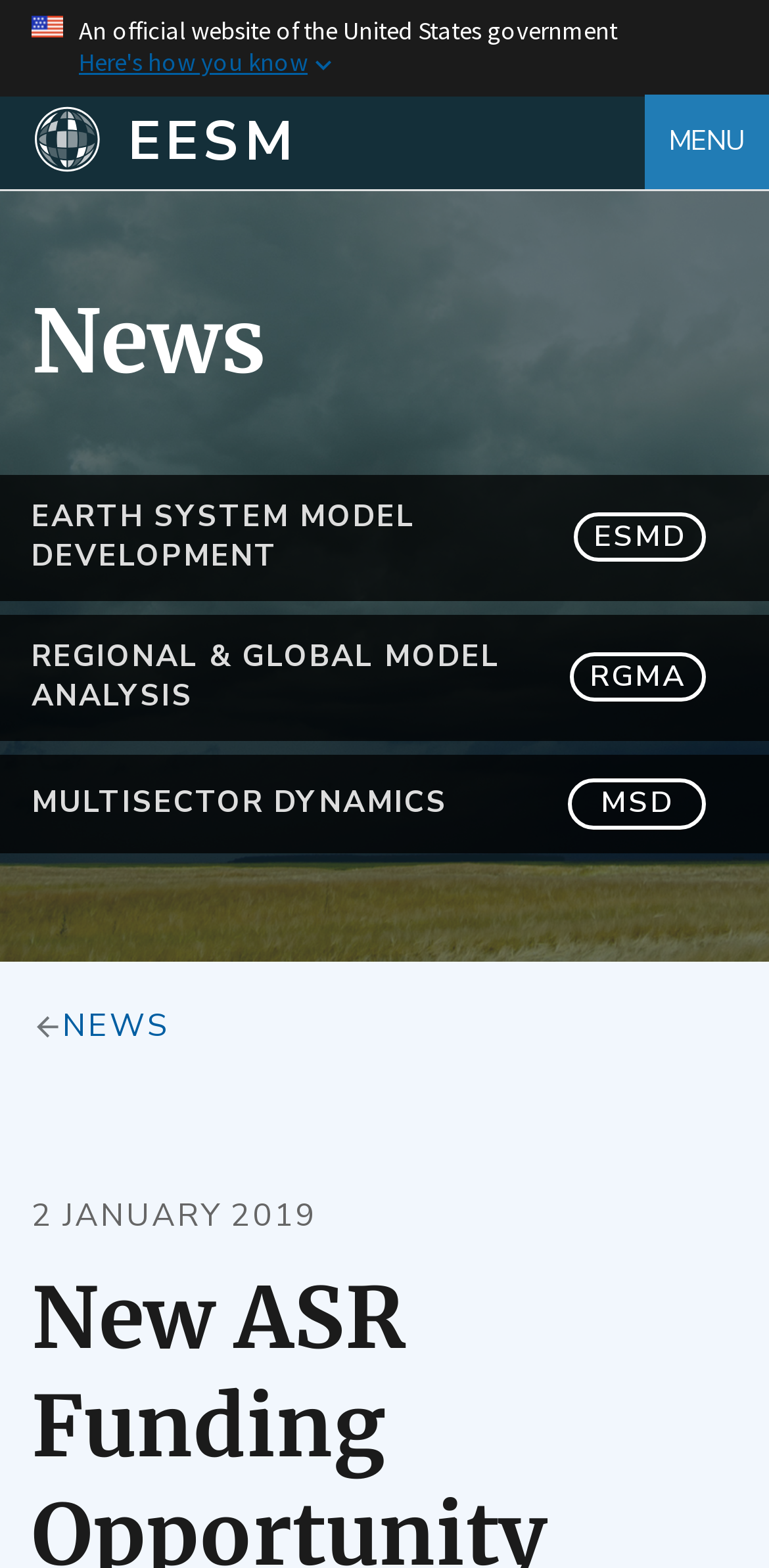Please identify the bounding box coordinates of the element I need to click to follow this instruction: "Read 'News'".

[0.041, 0.182, 0.959, 0.254]